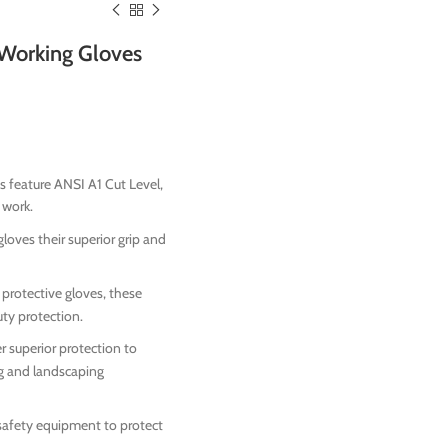What industries are the gloves ideal for?
Please use the visual content to give a single word or phrase answer.

Automotive, manufacturing, industrial warehousing, and landscaping